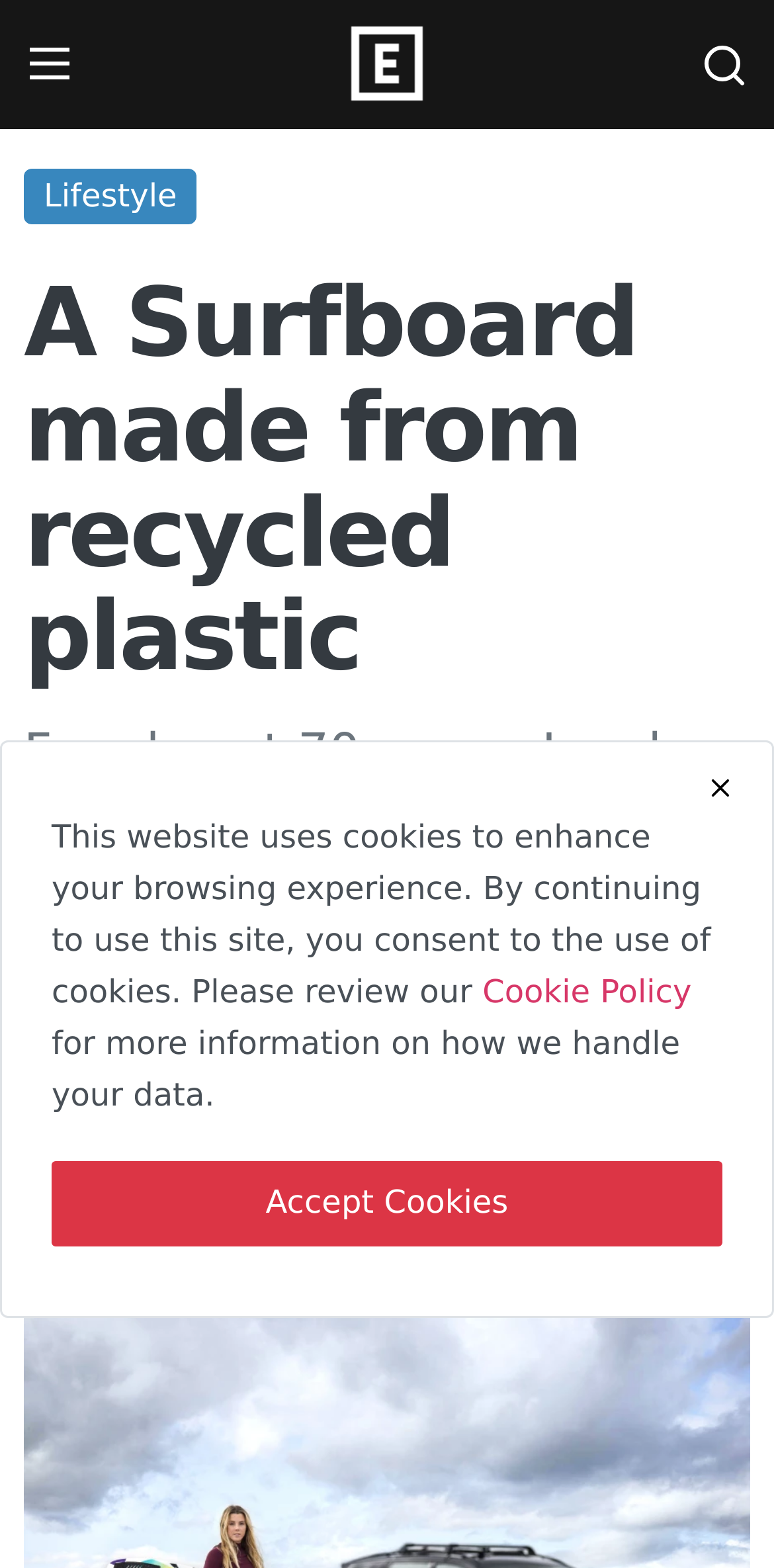Please find the bounding box coordinates of the element that you should click to achieve the following instruction: "View the Gallery". The coordinates should be presented as four float numbers between 0 and 1: [left, top, right, bottom].

[0.038, 0.519, 0.756, 0.575]